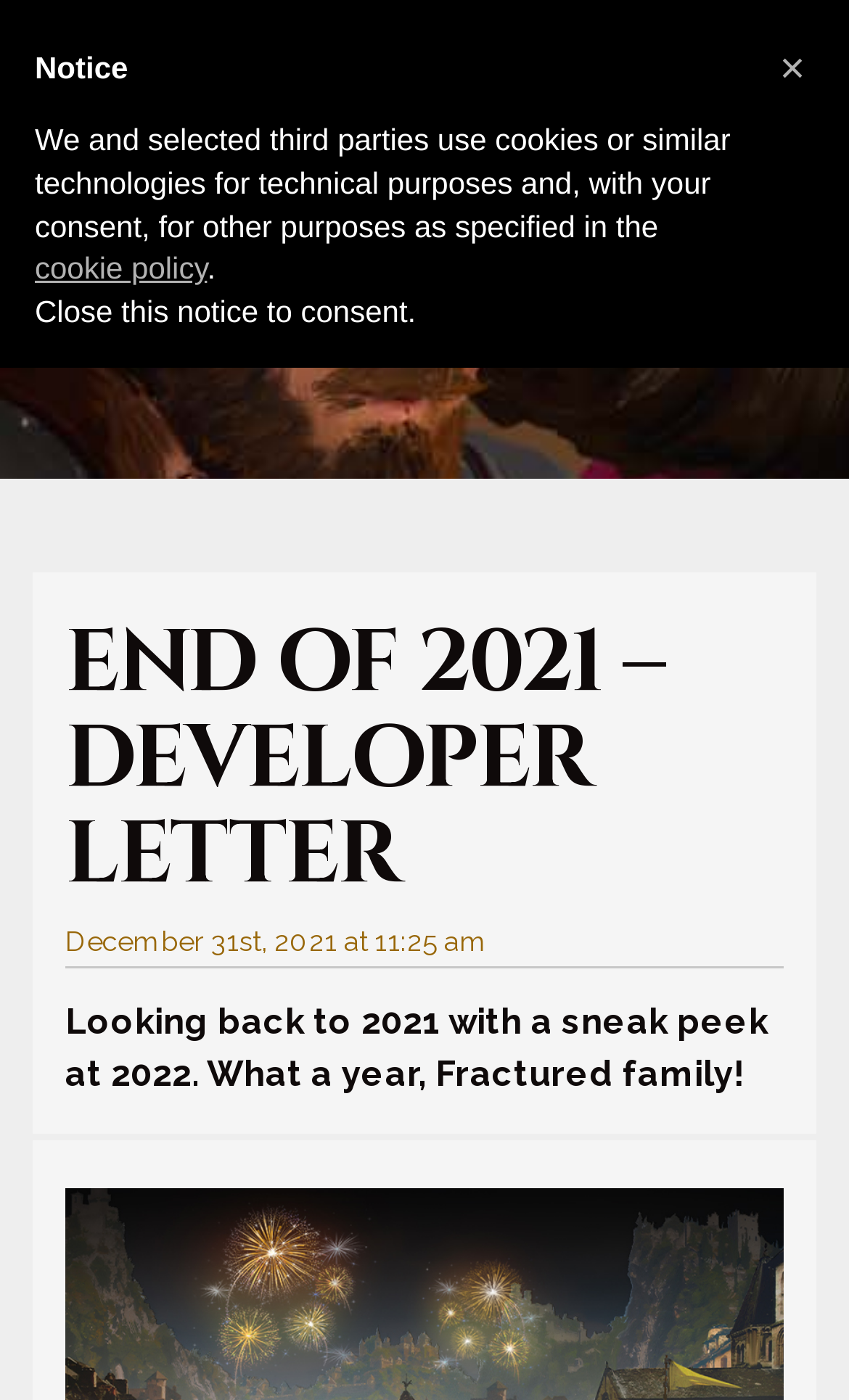Provide a short answer using a single word or phrase for the following question: 
How many main navigation links are there?

7